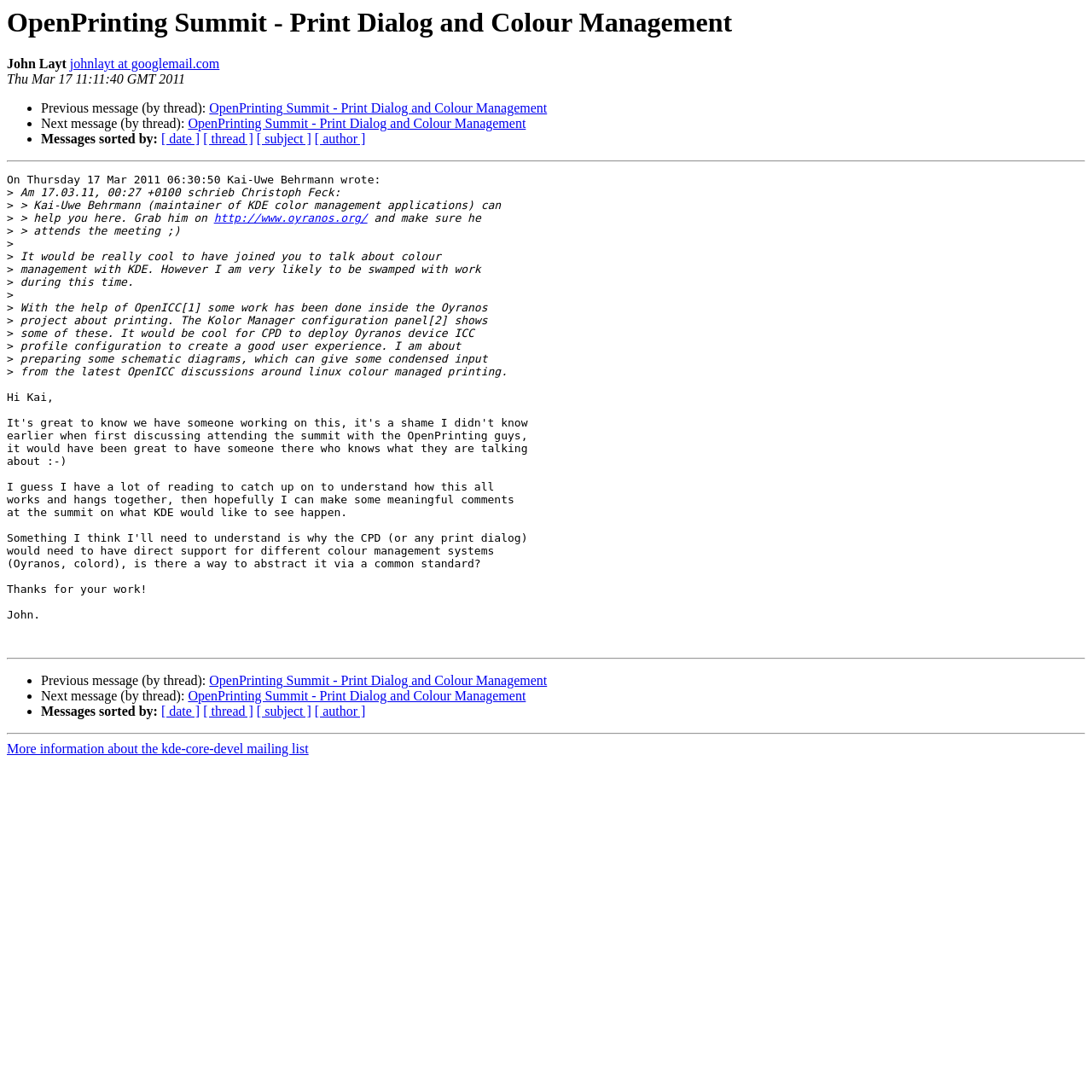Use the information in the screenshot to answer the question comprehensively: Who is the maintainer of KDE color management applications?

I found the answer by looking at the text '> Kai-Uwe Behrmann (maintainer of KDE color management applications) can
' which indicates that Kai-Uwe Behrmann is the maintainer of KDE color management applications.